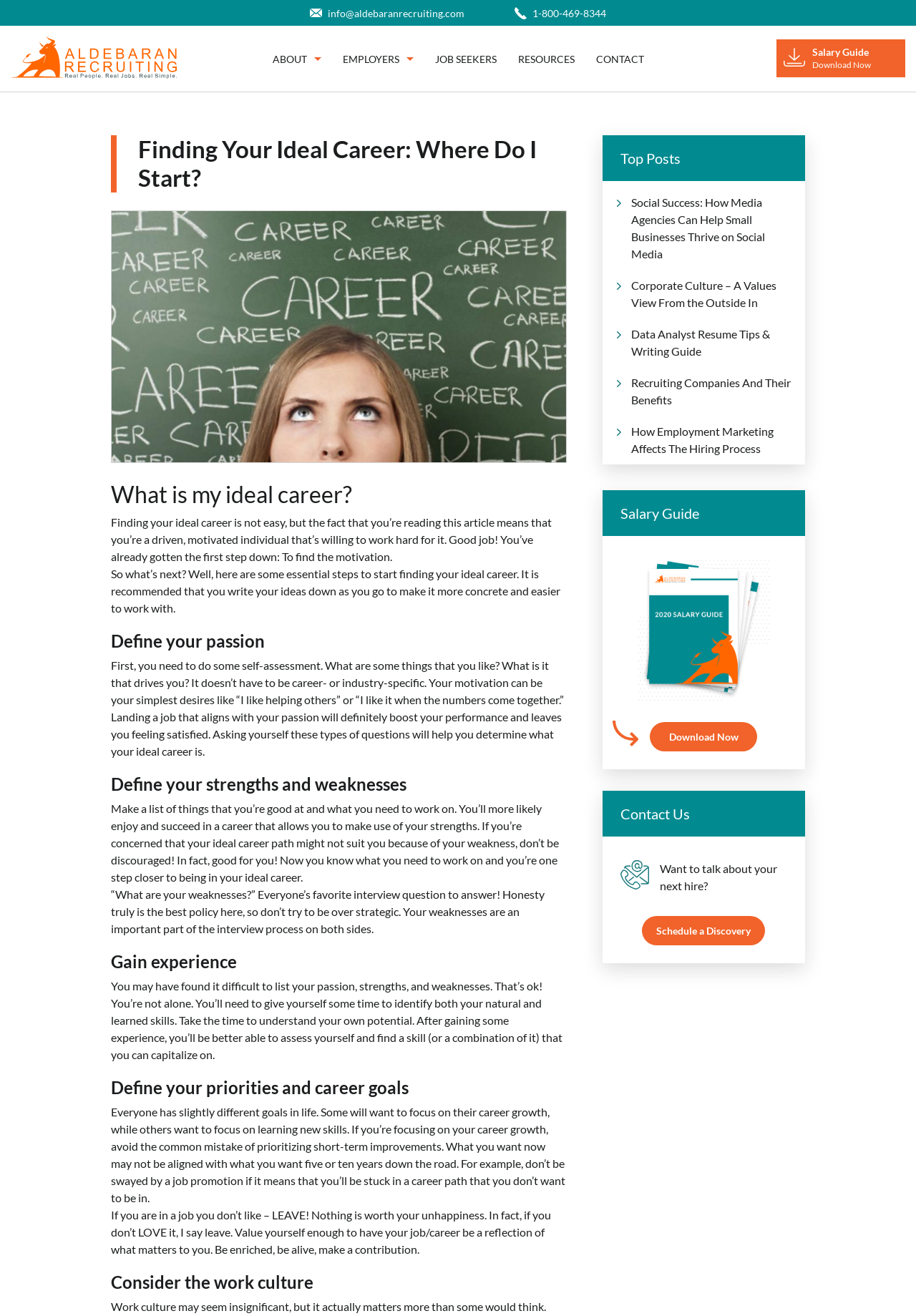Determine the bounding box coordinates for the clickable element to execute this instruction: "View October 2023". Provide the coordinates as four float numbers between 0 and 1, i.e., [left, top, right, bottom].

None